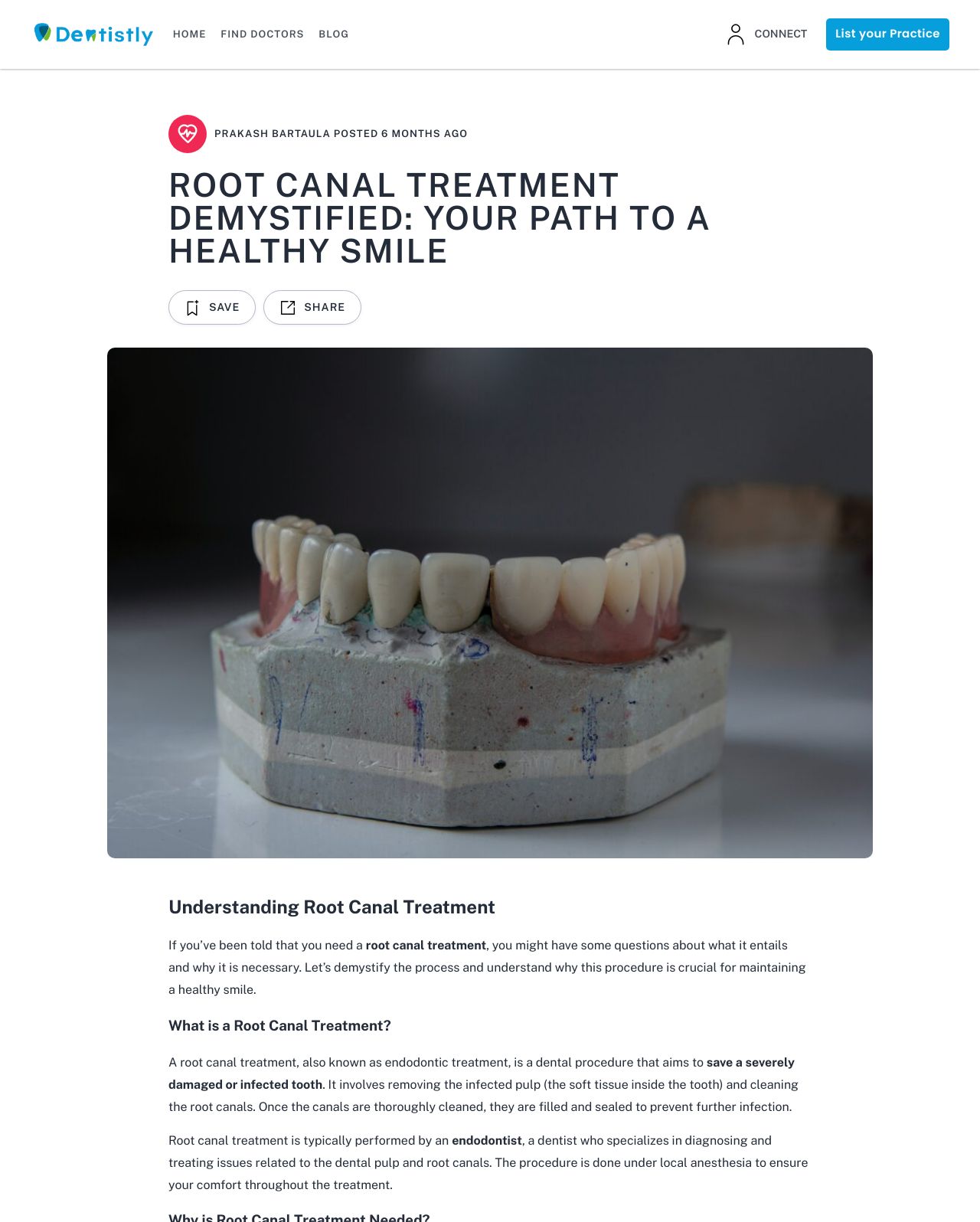Who typically performs a root canal treatment?
Use the screenshot to answer the question with a single word or phrase.

Endodontist